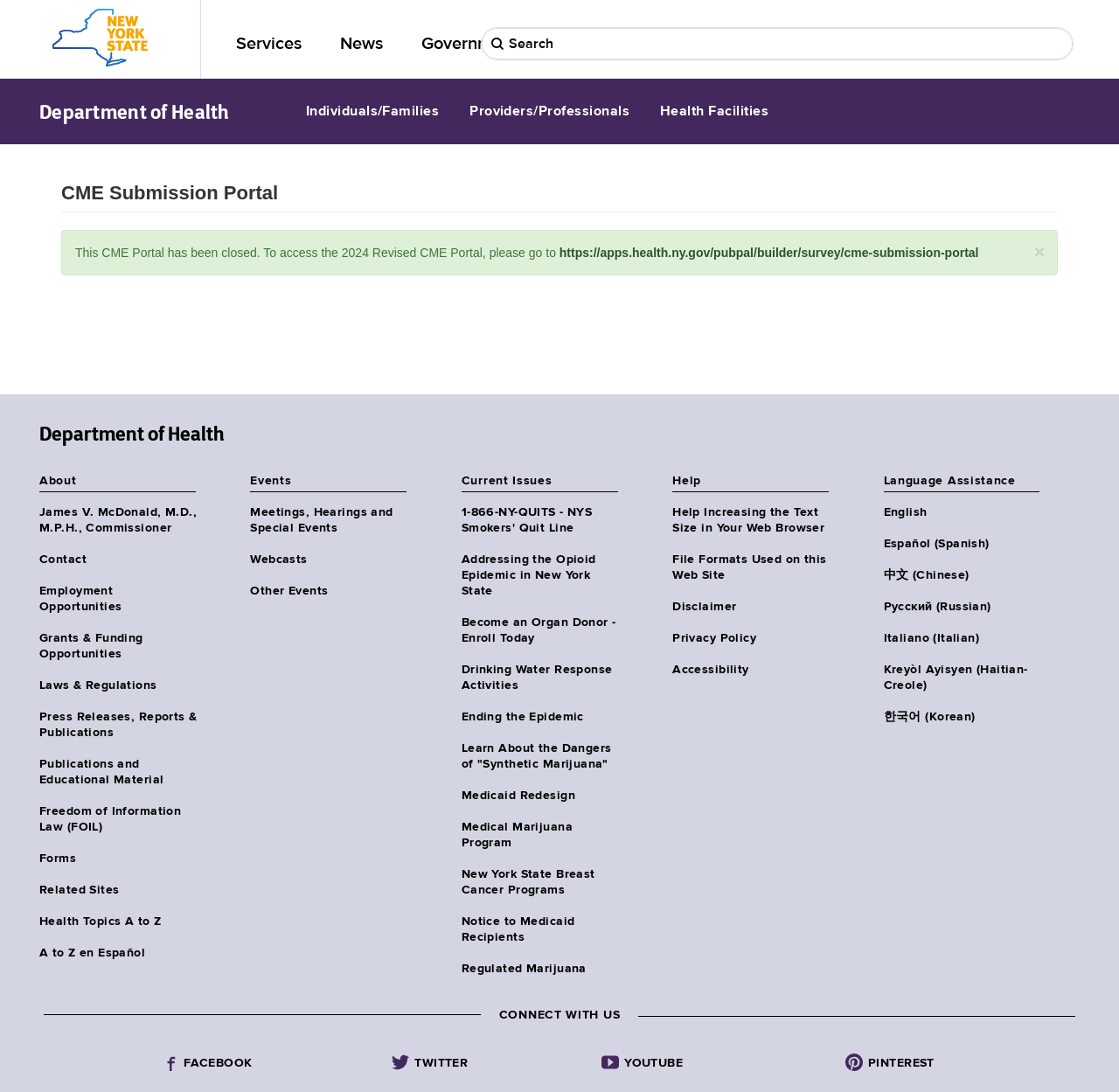Please specify the bounding box coordinates of the area that should be clicked to accomplish the following instruction: "Search for something in the search form". The coordinates should consist of four float numbers between 0 and 1, i.e., [left, top, right, bottom].

None